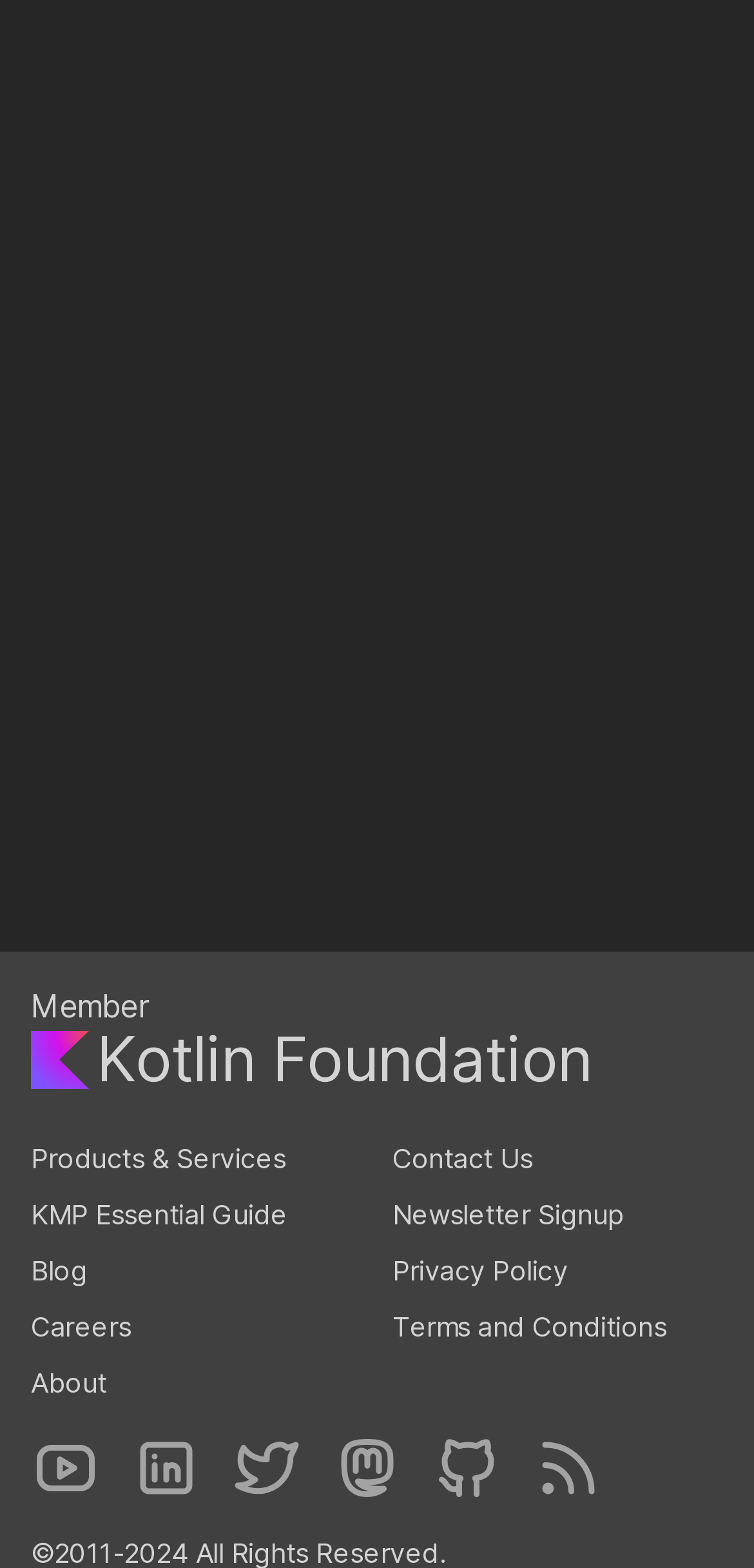Please identify the coordinates of the bounding box for the clickable region that will accomplish this instruction: "Sign up for the newsletter".

[0.123, 0.464, 0.877, 0.527]